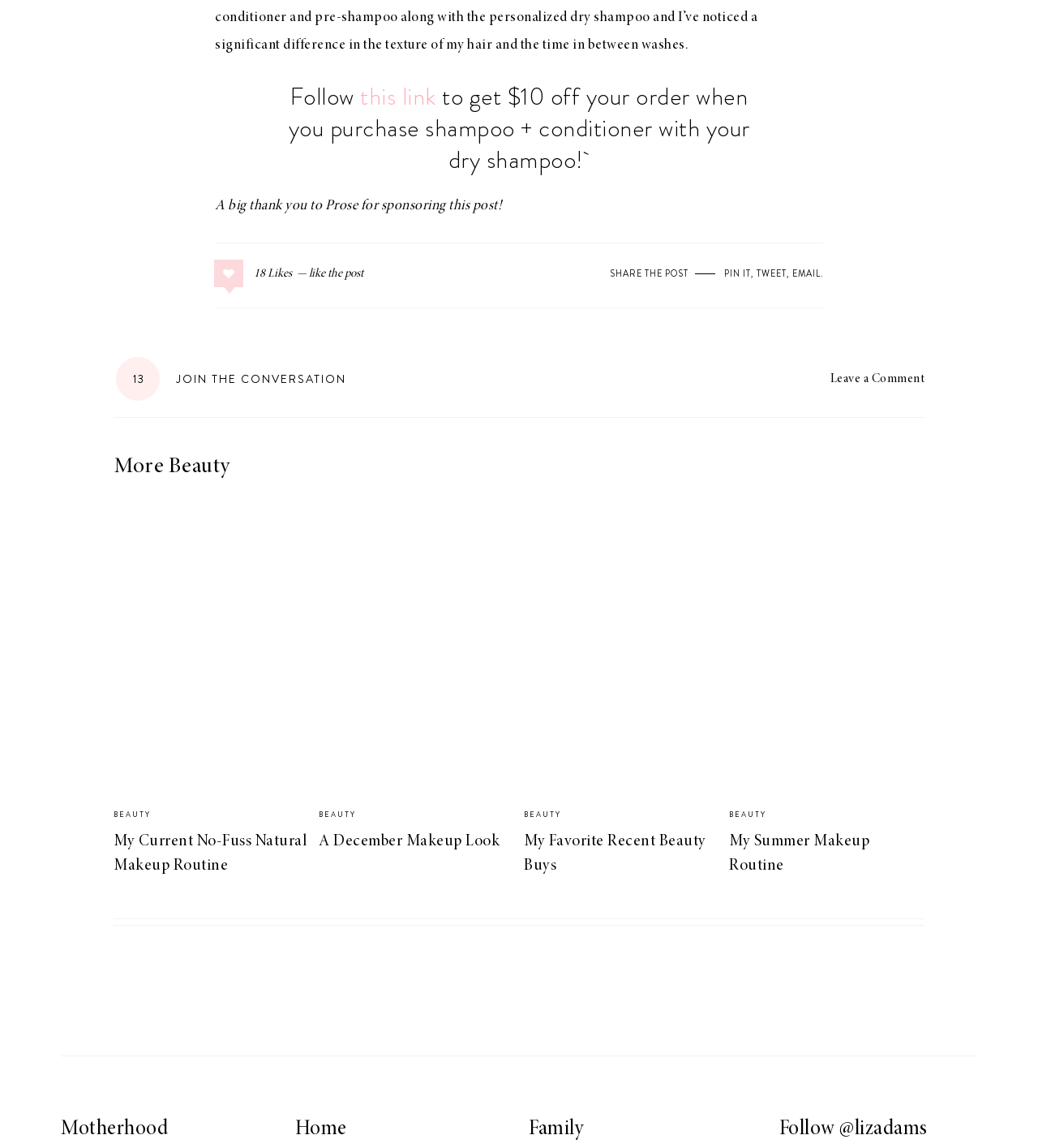Provide the bounding box coordinates for the UI element described in this sentence: "18Likes". The coordinates should be four float values between 0 and 1, i.e., [left, top, right, bottom].

[0.207, 0.233, 0.364, 0.244]